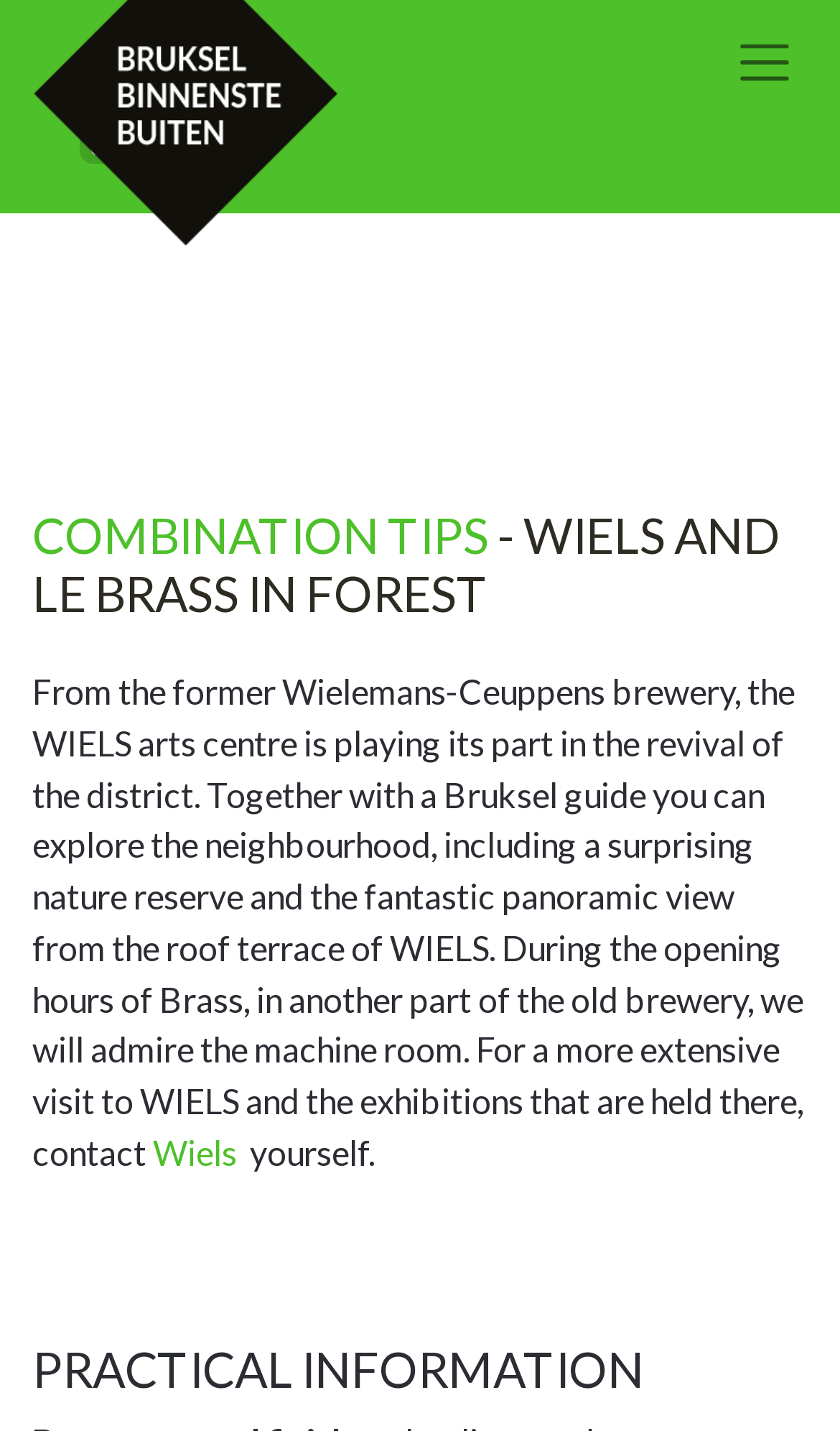What is the name of the brewery mentioned?
Based on the image, answer the question in a detailed manner.

The name of the brewery mentioned in the webpage is Wielemans-Ceuppens, which is extracted from the StaticText element 'From the former Wielemans-Ceuppens brewery, the WIELS arts centre is playing its part in the revival of the district.'